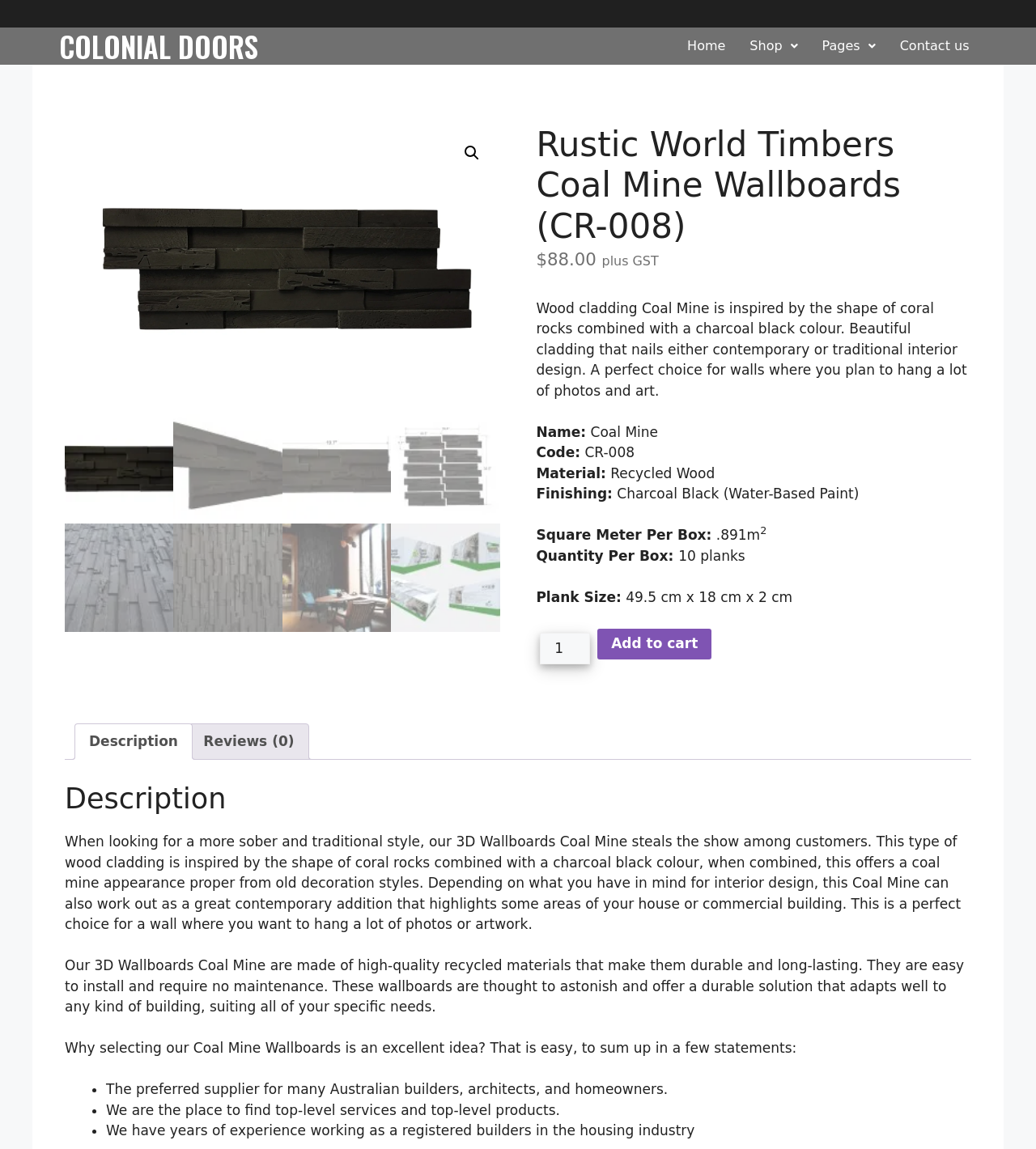Give a detailed account of the webpage, highlighting key information.

This webpage is about Rustic World Timbers Coal Mine Wallboards, a product offered by Colonial Door Australia. At the top of the page, there is a heading "COLONIAL DOORS" with a link to the main website. Below it, there are navigation links to "Home", "Shop", "Pages", and "Contact us". 

The main content of the page is about the Coal Mine Wallboards product. There are two large images of the product, one on the left and one on the right, with a heading "Rustic World Timbers Coal Mine Wallboards (CR-008)" above them. Below the images, there is a description of the product, including its price, material, finishing, and dimensions. 

To the right of the product description, there is a section with details about the product, including its name, code, material, finishing, and quantity per box. Below this section, there is a spin button to select the product quantity and an "Add to cart" button.

Underneath the product details, there is a tab list with two tabs: "Description" and "Reviews (0)". The "Description" tab is selected by default and displays a detailed description of the product, including its features, benefits, and why it's a great choice for customers. The description is divided into three paragraphs, with a list of bullet points at the end highlighting the advantages of choosing this product.

There are also several smaller images of the product scattered throughout the page, showcasing its different aspects and designs. Overall, the page is well-organized and easy to navigate, with clear and concise information about the Coal Mine Wallboards product.